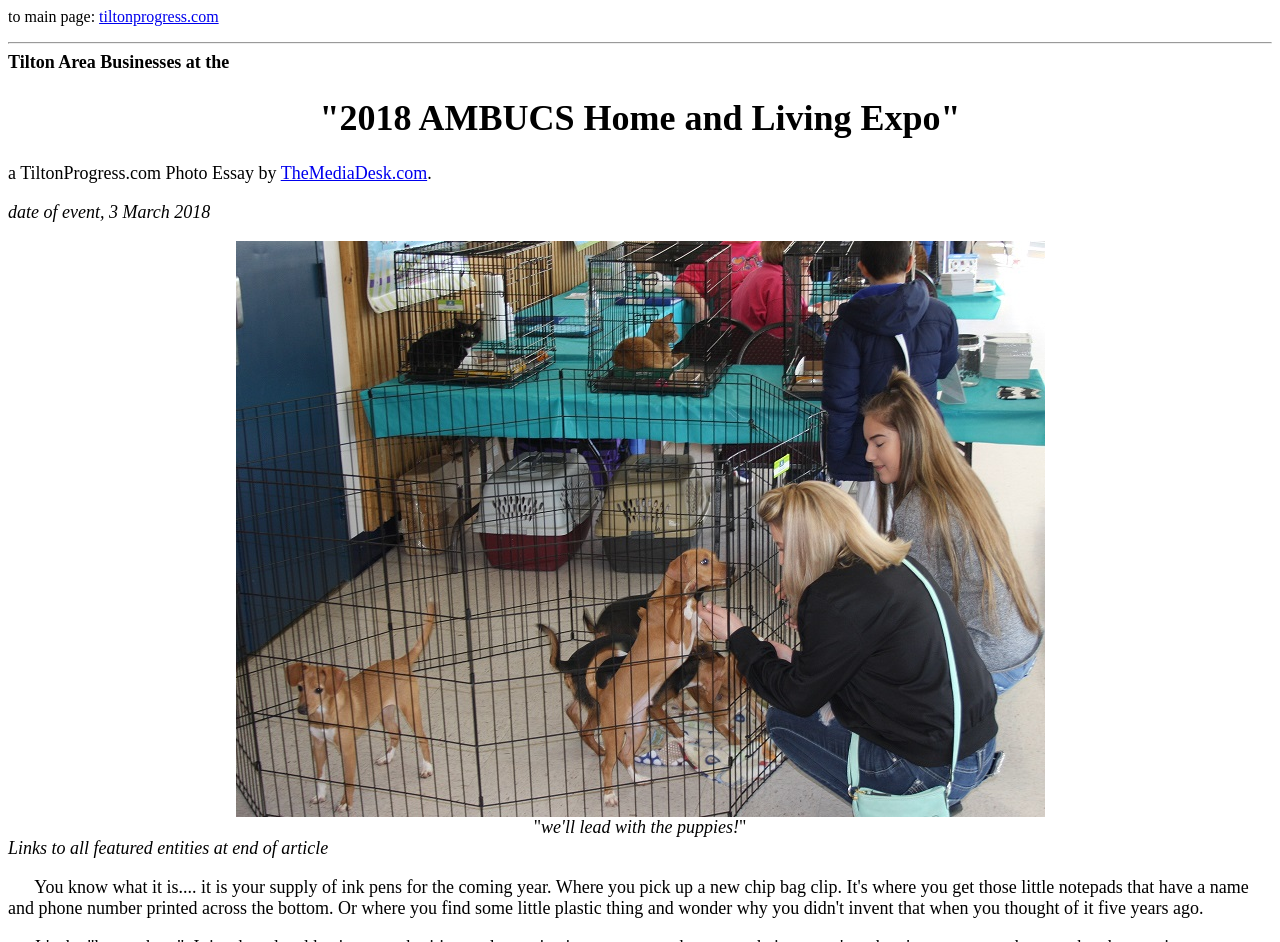What is the name of the photo essay?
Carefully analyze the image and provide a detailed answer to the question.

I found the name of the photo essay by looking at the Root Element with the text 'a Tilton Progress Feature Photo Essay - Tilton Area Businesses at the AMBUCS Home Show!' which is focused on the webpage.